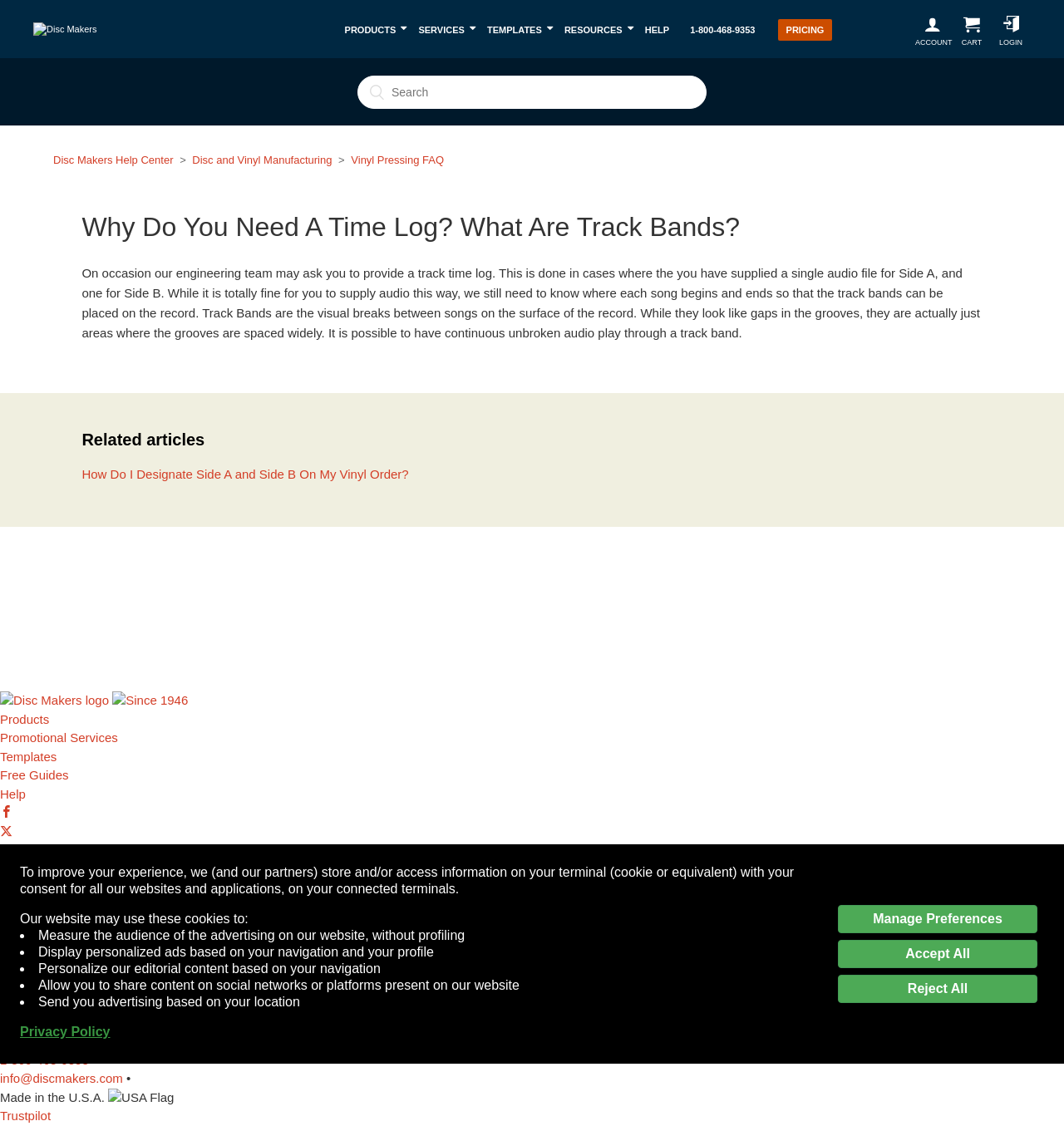Using the description "Privacy Policy", locate and provide the bounding box of the UI element.

[0.019, 0.909, 0.104, 0.924]